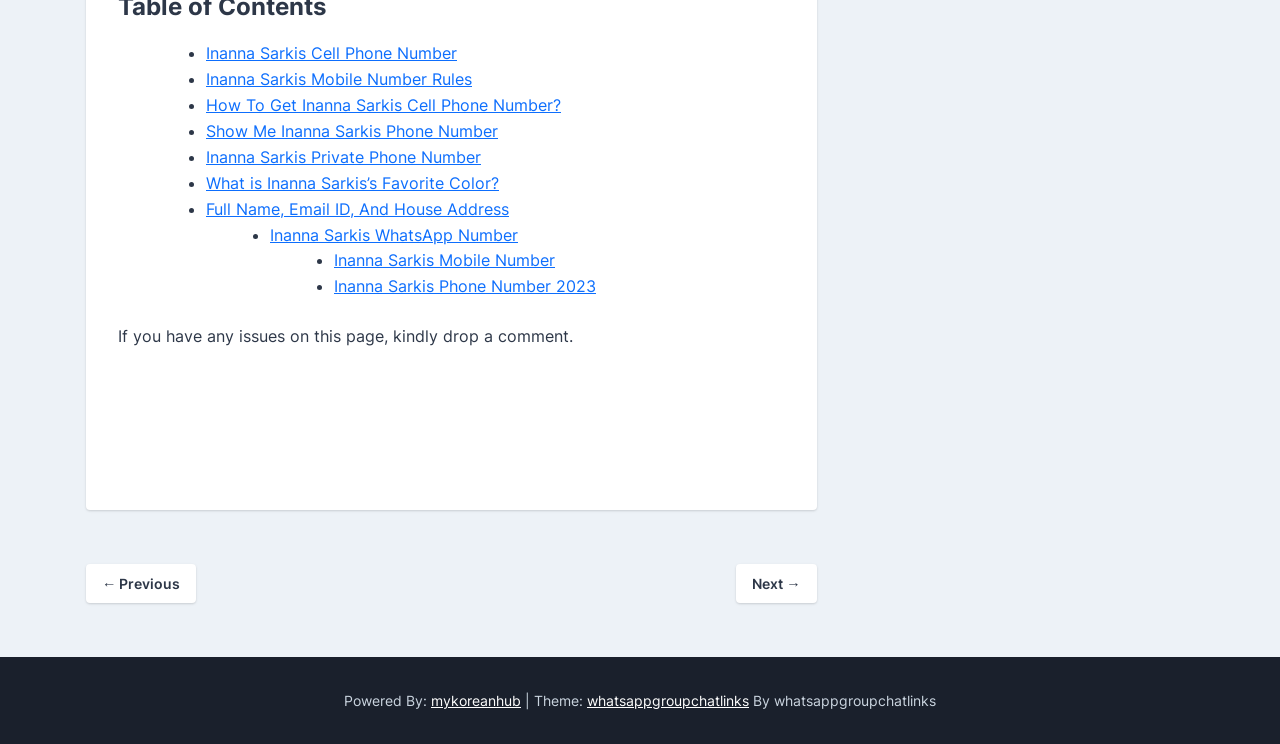Identify the coordinates of the bounding box for the element described below: "Inanna Sarkis Mobile Number". Return the coordinates as four float numbers between 0 and 1: [left, top, right, bottom].

[0.261, 0.337, 0.434, 0.364]